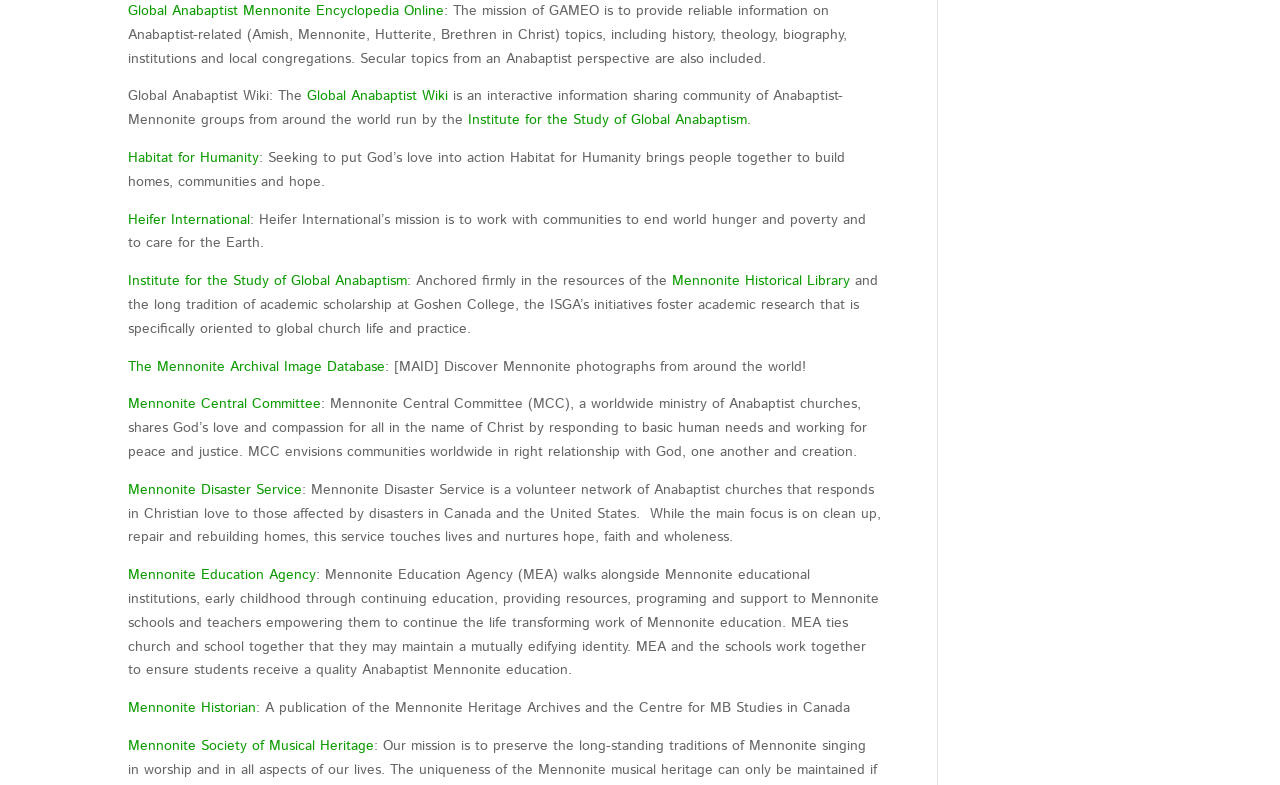Locate the bounding box coordinates of the clickable element to fulfill the following instruction: "Call the office". Provide the coordinates as four float numbers between 0 and 1 in the format [left, top, right, bottom].

None